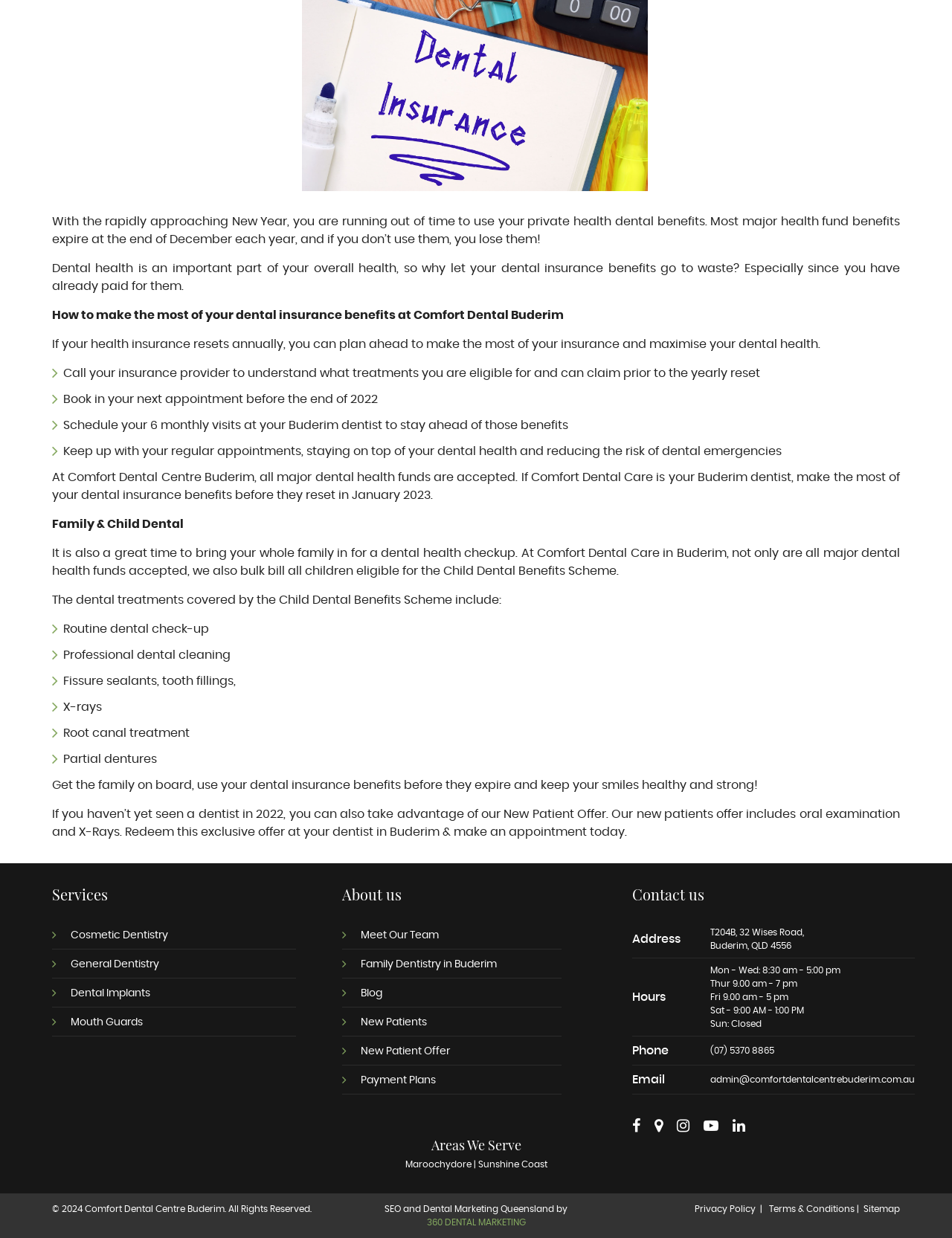Using the provided element description, identify the bounding box coordinates as (top-left x, top-left y, bottom-right x, bottom-right y). Ensure all values are between 0 and 1. Description: Cosmetic Dentistry

[0.074, 0.751, 0.177, 0.76]